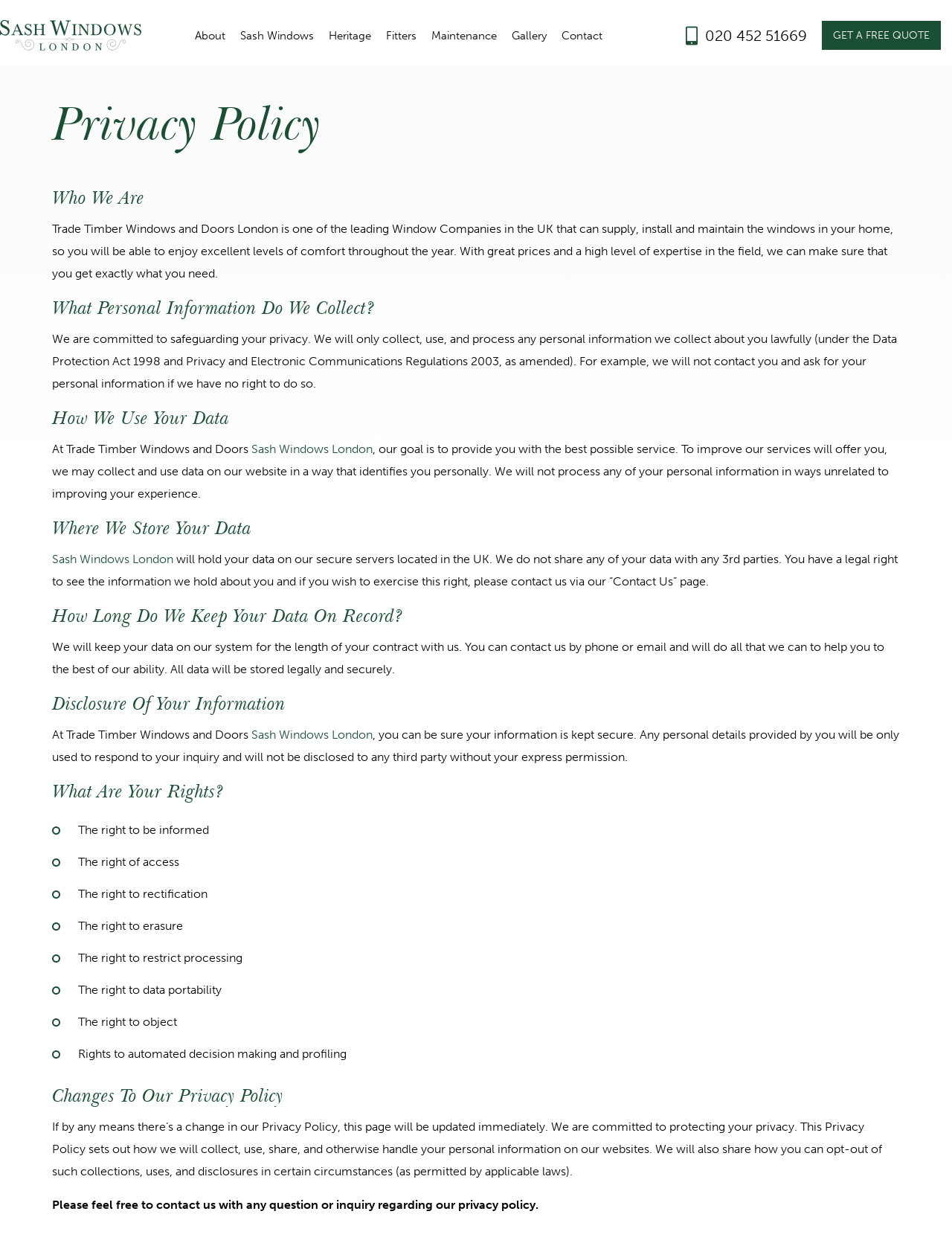Locate the bounding box coordinates of the element to click to perform the following action: 'Click on the 'About' link'. The coordinates should be given as four float values between 0 and 1, in the form of [left, top, right, bottom].

[0.197, 0.0, 0.244, 0.045]